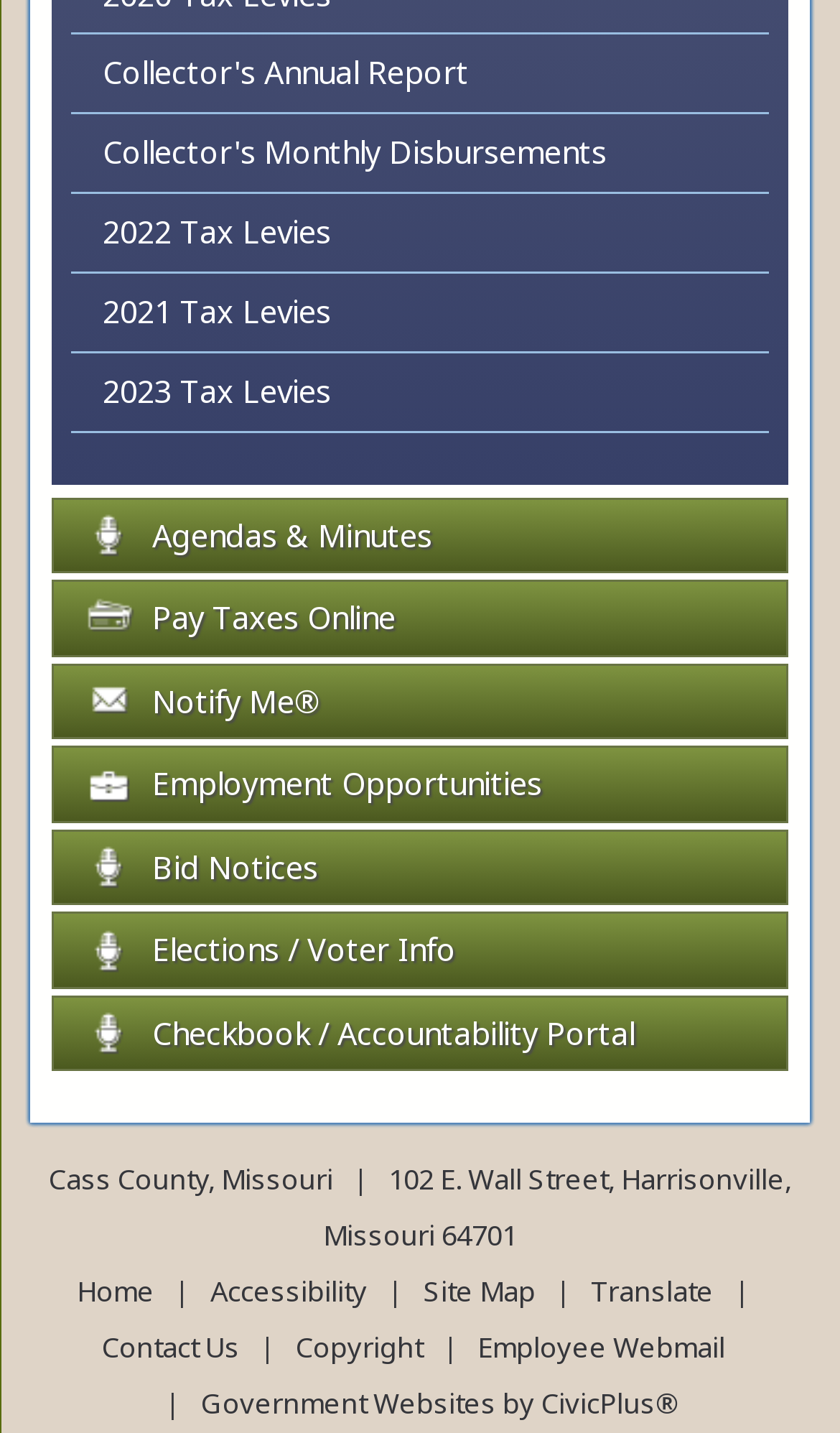Find the bounding box of the element with the following description: "Copyright". The coordinates must be four float numbers between 0 and 1, formatted as [left, top, right, bottom].

[0.352, 0.926, 0.503, 0.954]